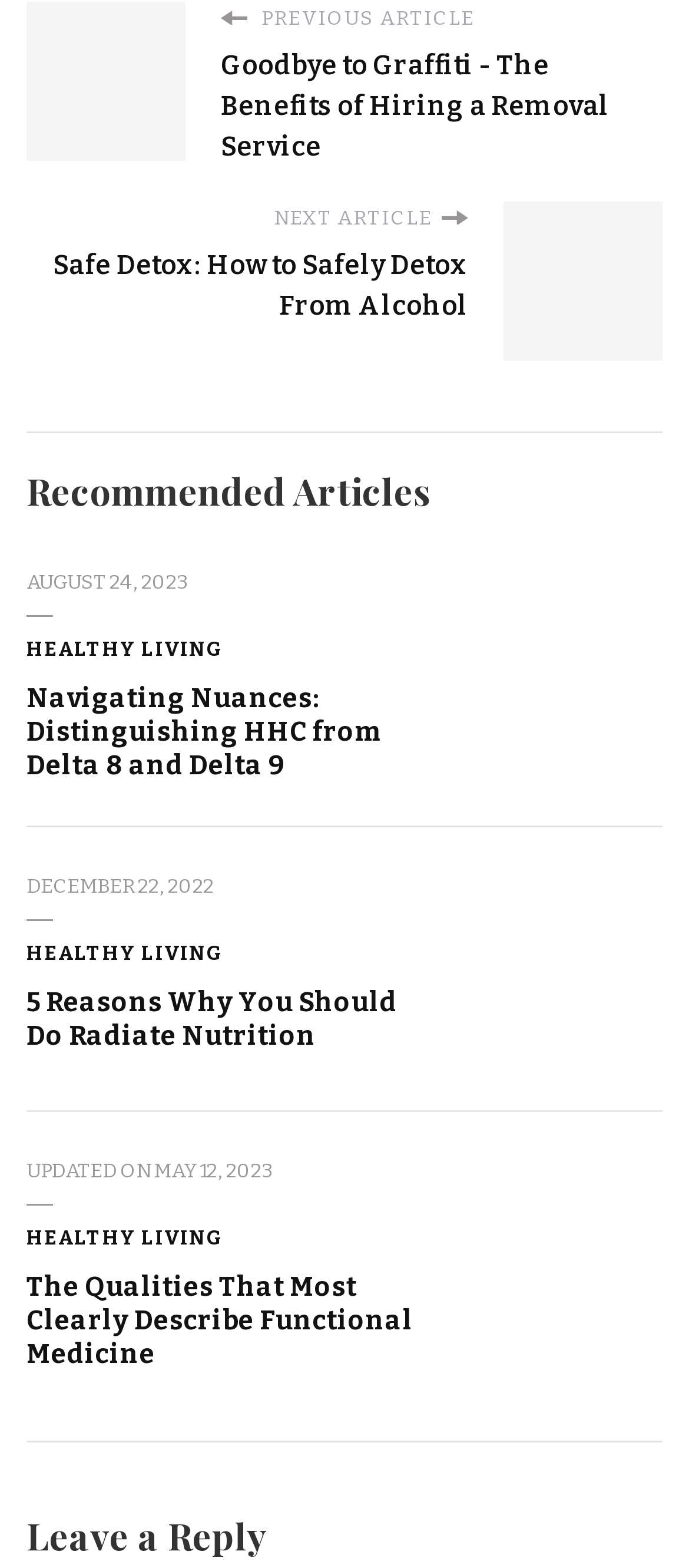What is the date of the article '5 Reasons Why You Should Do Radiate Nutrition'?
Using the image as a reference, answer the question with a short word or phrase.

DECEMBER 22, 2022